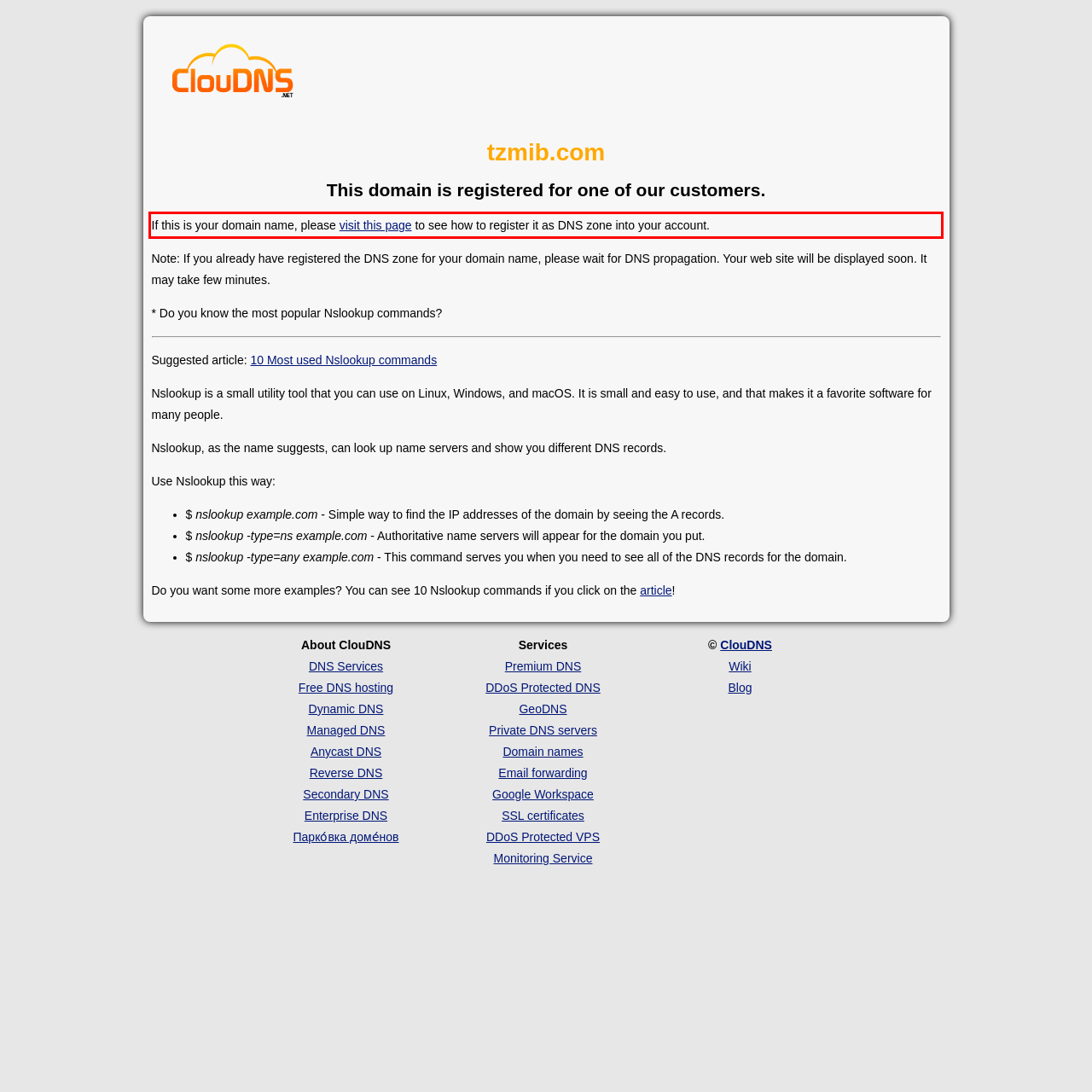Given a webpage screenshot, identify the text inside the red bounding box using OCR and extract it.

If this is your domain name, please visit this page to see how to register it as DNS zone into your account.